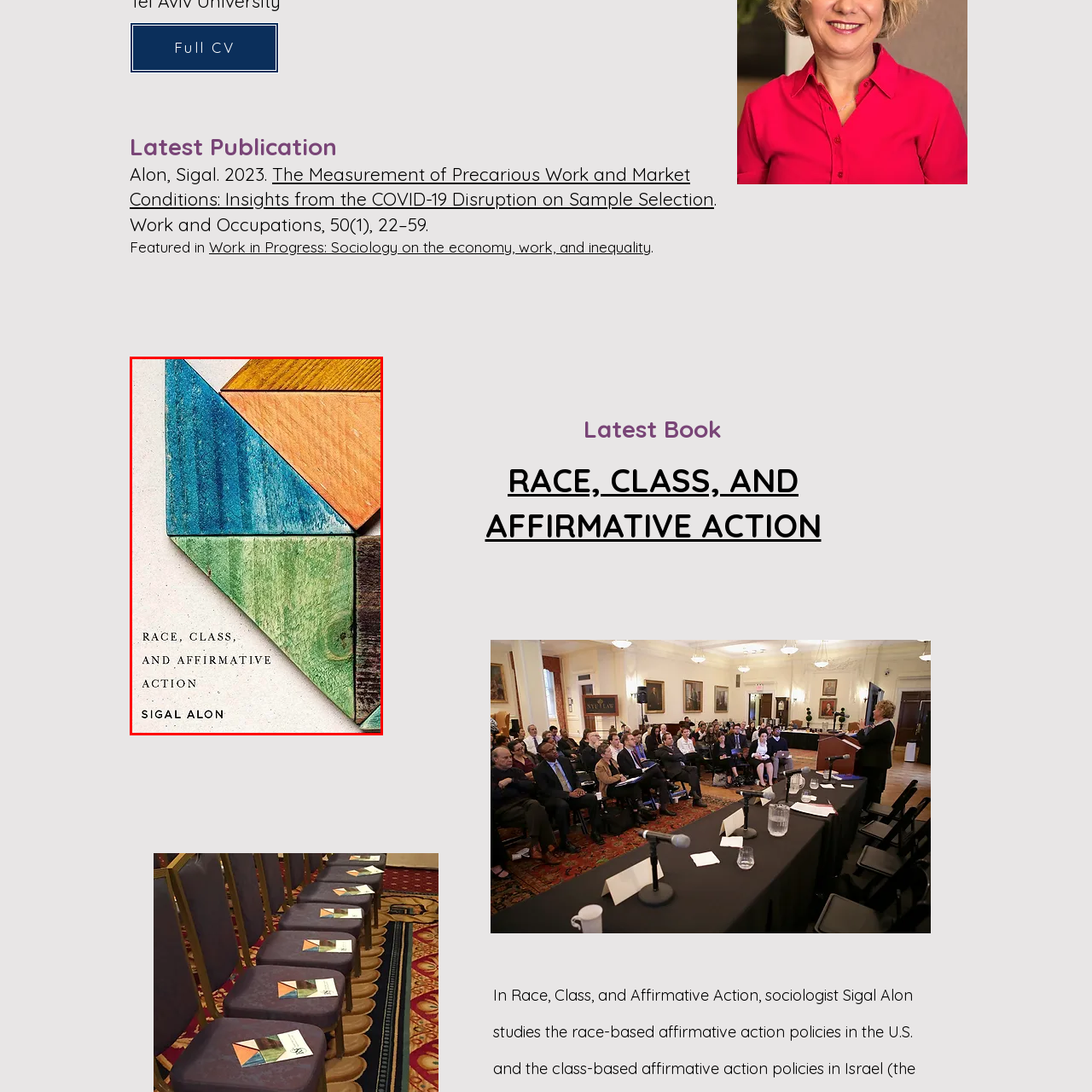Direct your attention to the red-outlined image and answer the question in a word or phrase: What is the main theme of the book?

Race, class, and affirmative action